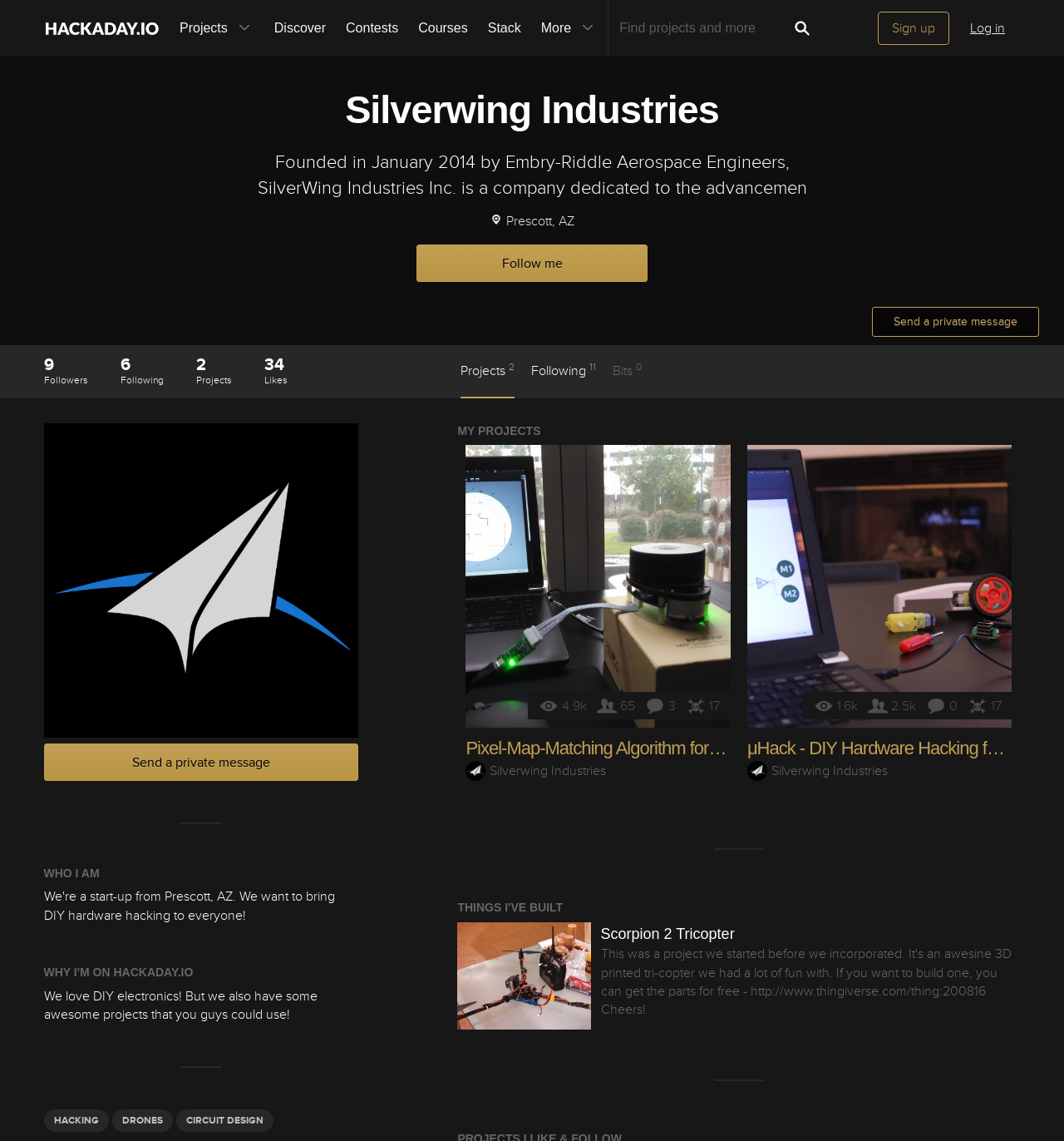Find the bounding box coordinates for the area you need to click to carry out the instruction: "Send a private message to Silverwing Industries". The coordinates should be four float numbers between 0 and 1, indicated as [left, top, right, bottom].

[0.82, 0.269, 0.977, 0.295]